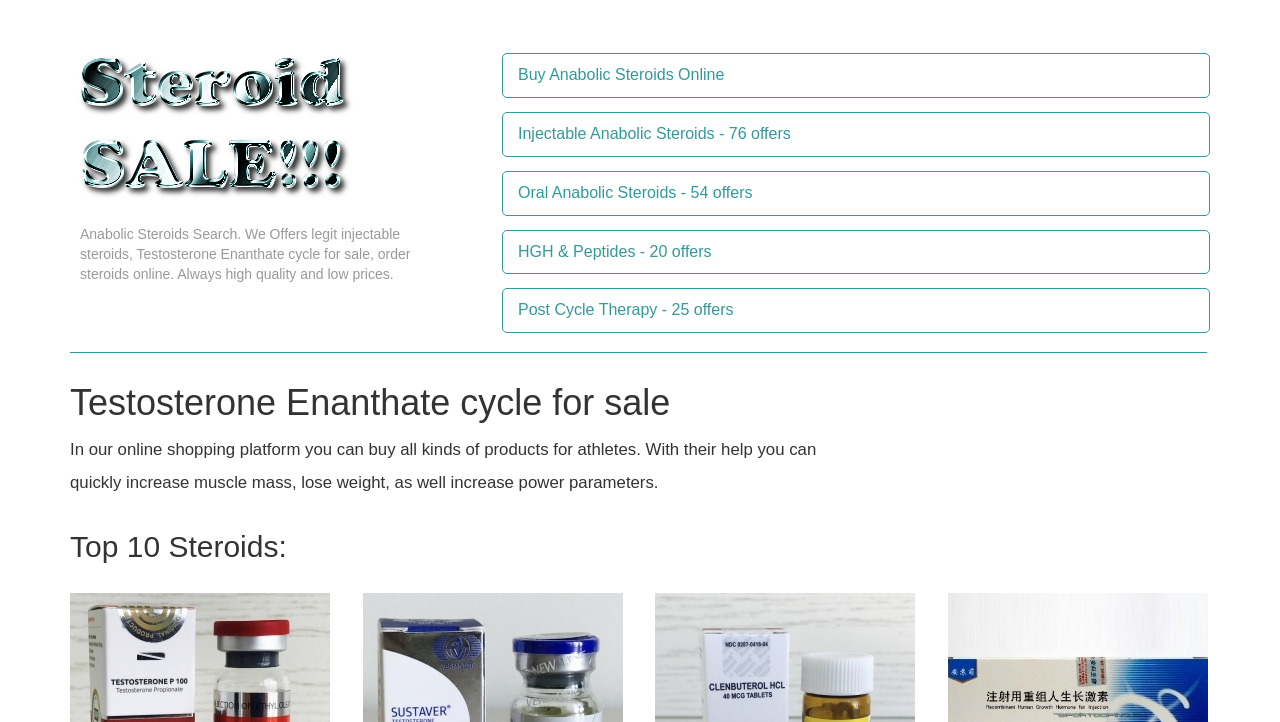What is the main purpose of this website? Analyze the screenshot and reply with just one word or a short phrase.

Buy anabolic steroids